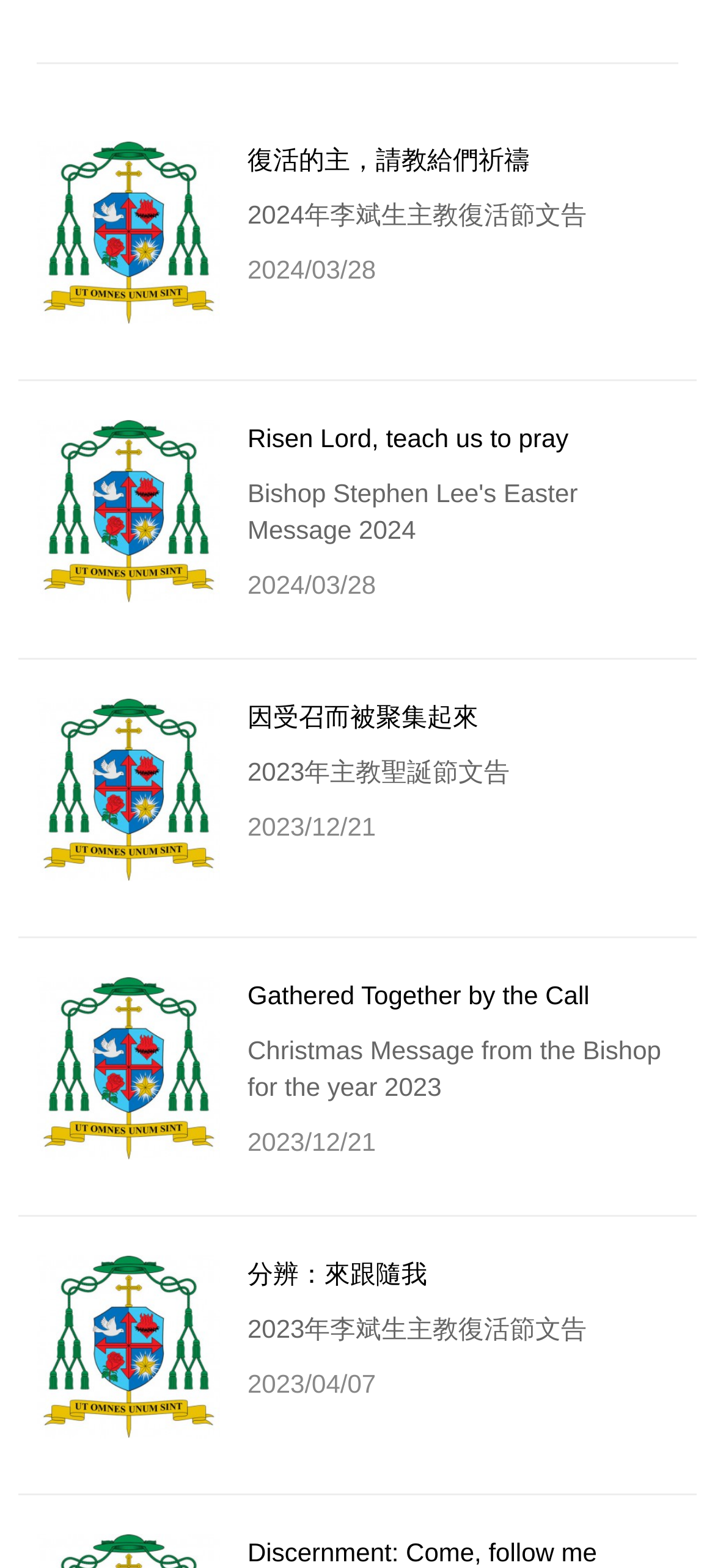Could you determine the bounding box coordinates of the clickable element to complete the instruction: "Click on Welcome"? Provide the coordinates as four float numbers between 0 and 1, i.e., [left, top, right, bottom].

None